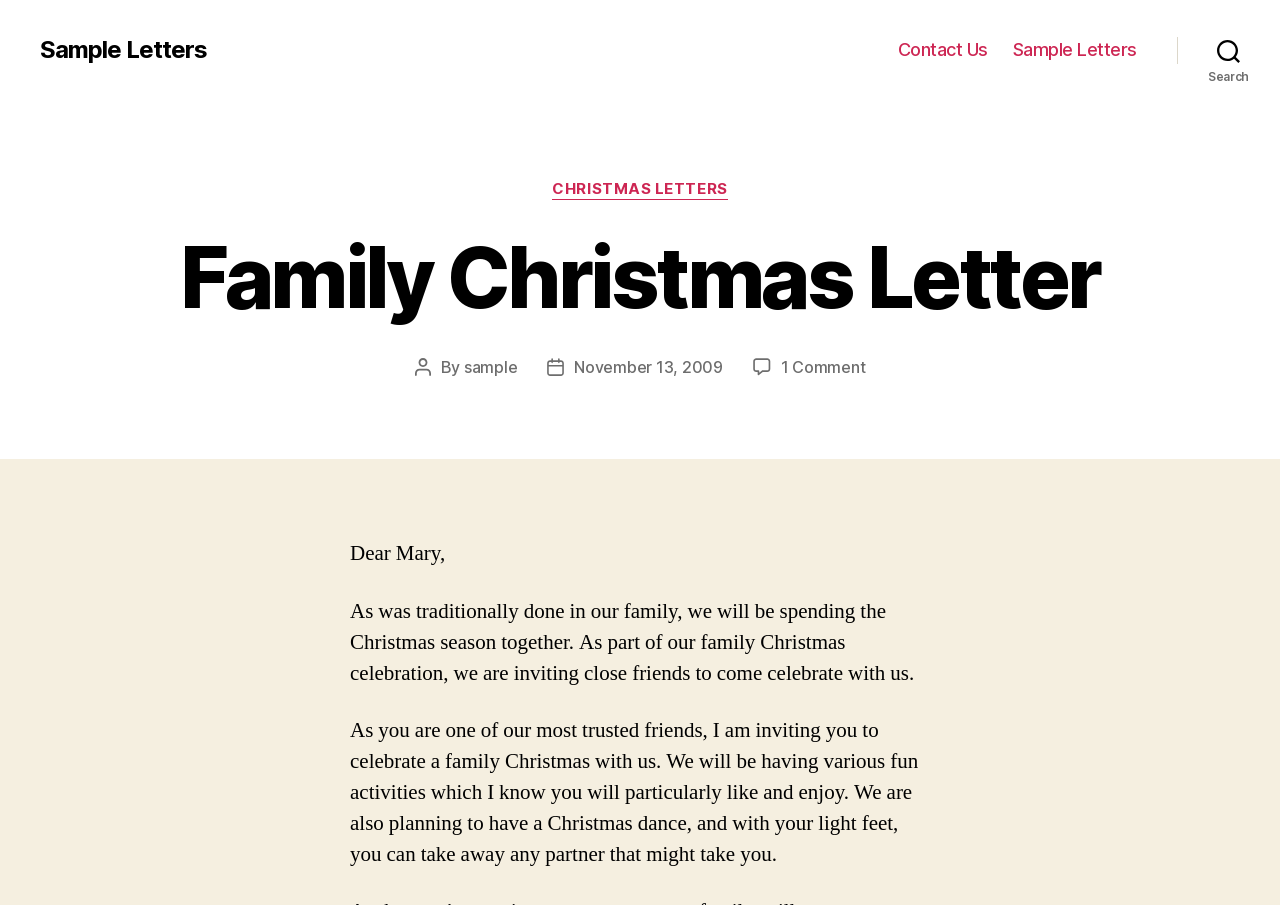Specify the bounding box coordinates of the area to click in order to follow the given instruction: "View November 13, 2009 post."

[0.449, 0.395, 0.565, 0.417]